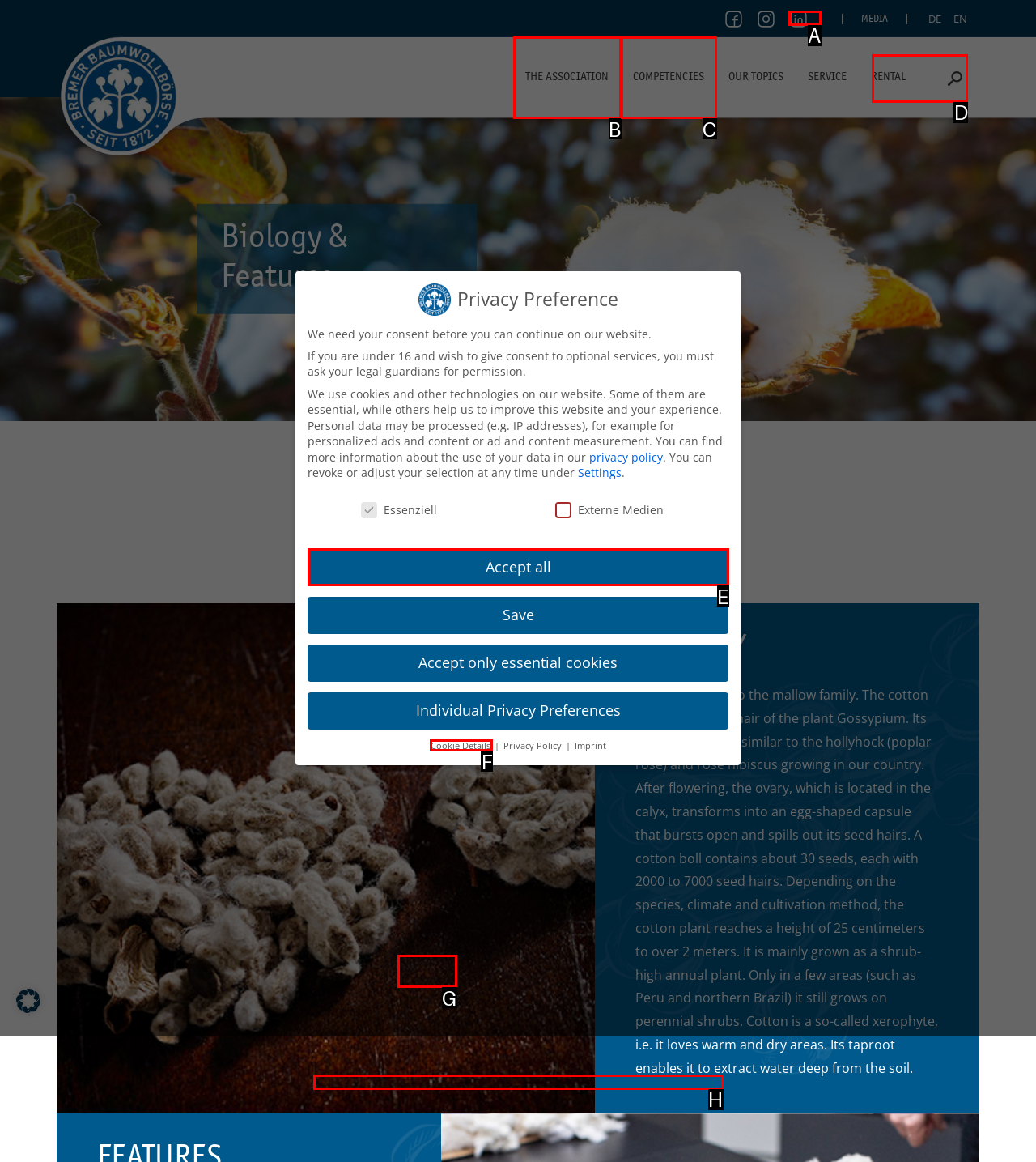Identify the letter of the UI element you should interact with to perform the task: Search for something
Reply with the appropriate letter of the option.

D